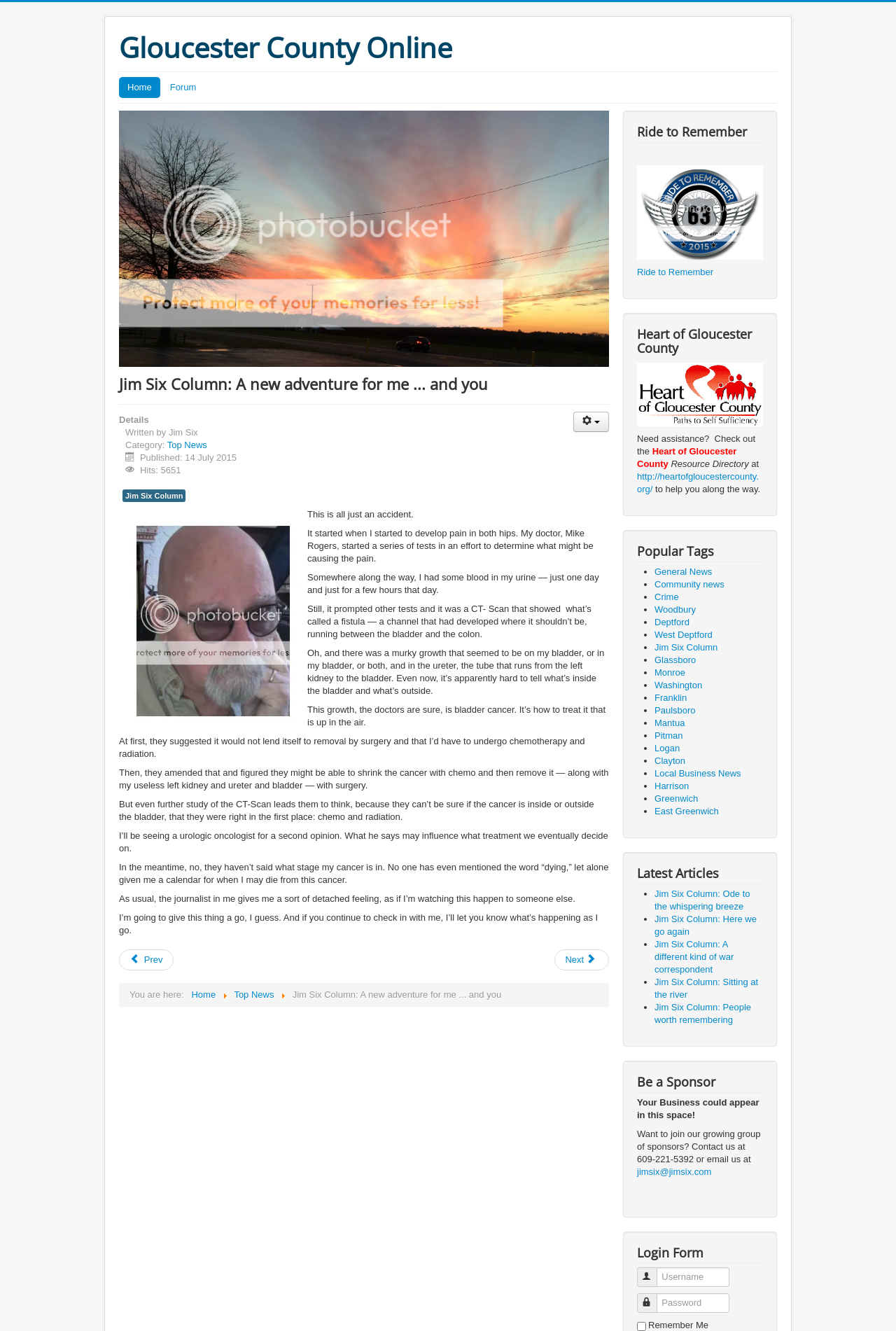Provide a brief response using a word or short phrase to this question:
What is the name of the column written by Jim Six?

Jim Six Column